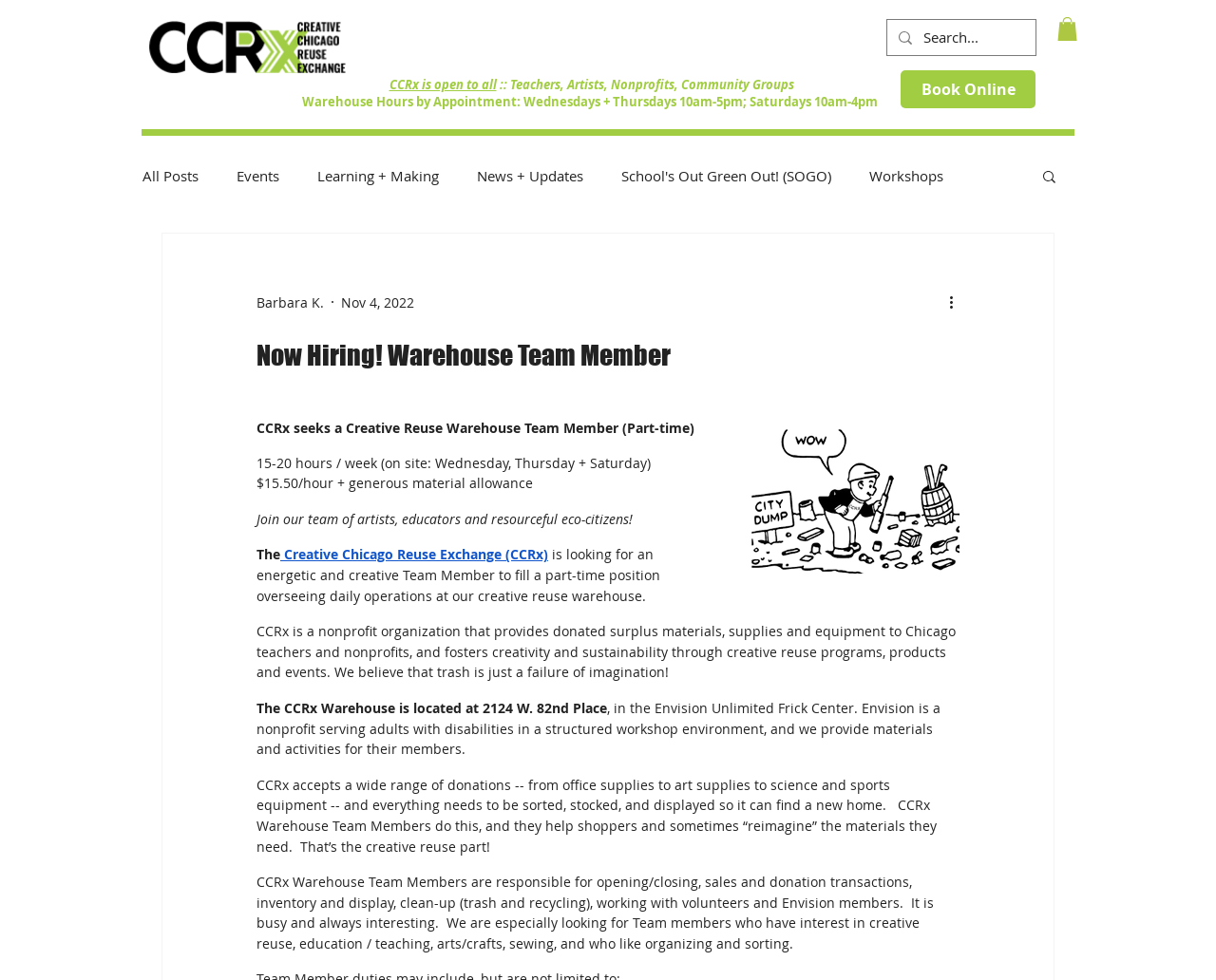Identify the bounding box coordinates of the part that should be clicked to carry out this instruction: "Buy tinned copper wire ypo + best price".

None